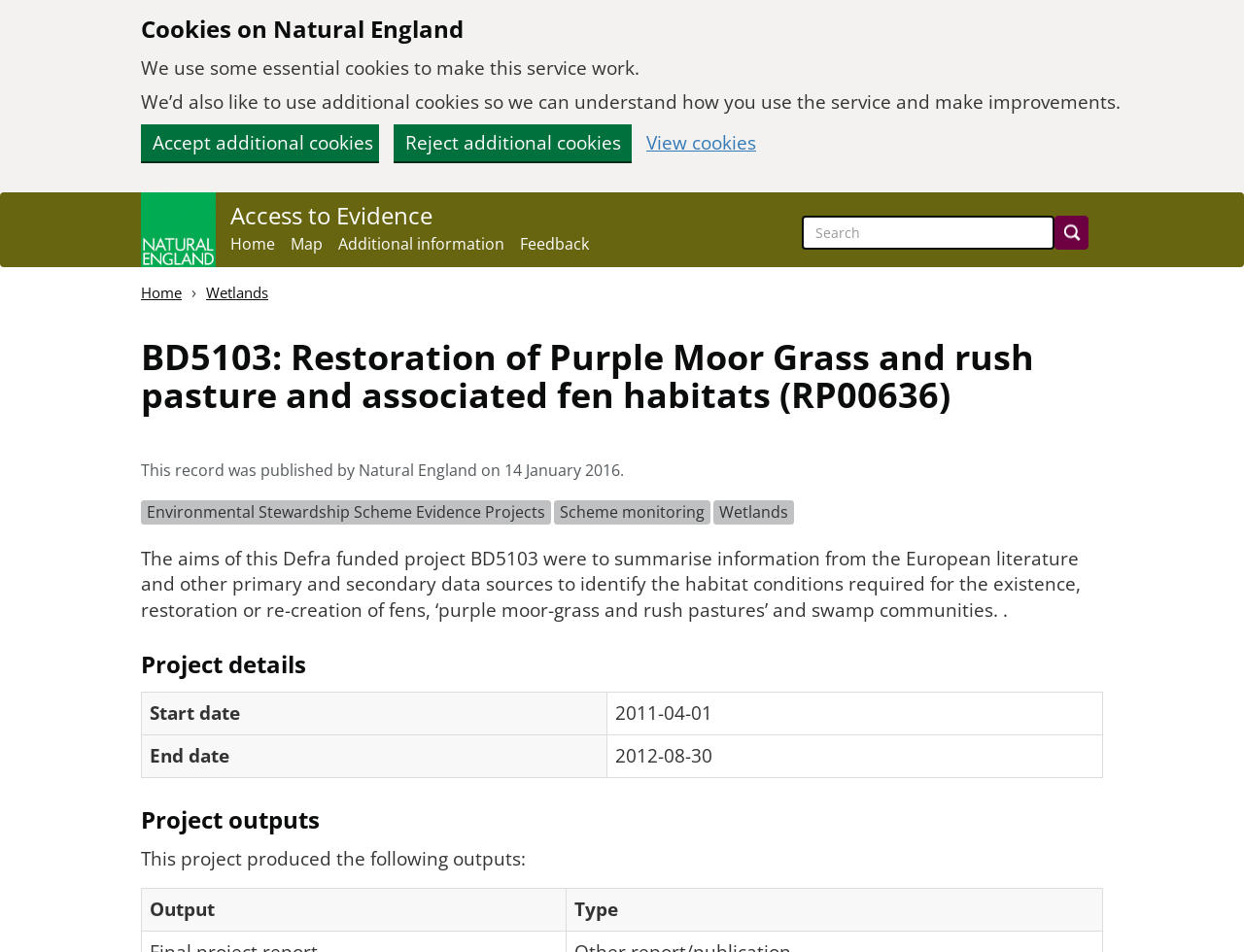Bounding box coordinates are given in the format (top-left x, top-left y, bottom-right x, bottom-right y). All values should be floating point numbers between 0 and 1. Provide the bounding box coordinate for the UI element described as: Environmental Stewardship Scheme Evidence Projects

[0.113, 0.526, 0.443, 0.55]